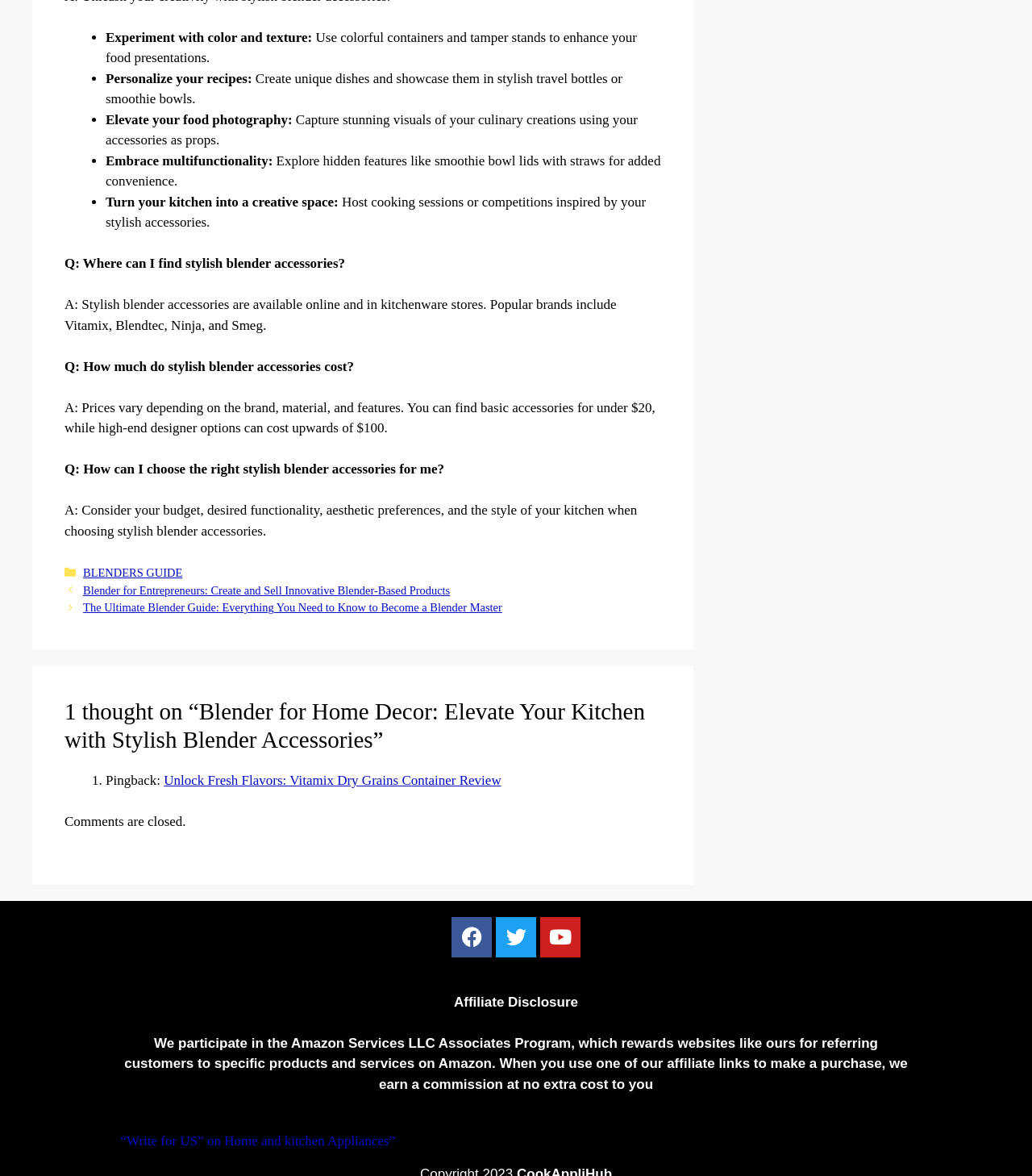Locate the bounding box of the UI element based on this description: "BLENDERS GUIDE". Provide four float numbers between 0 and 1 as [left, top, right, bottom].

[0.081, 0.482, 0.177, 0.493]